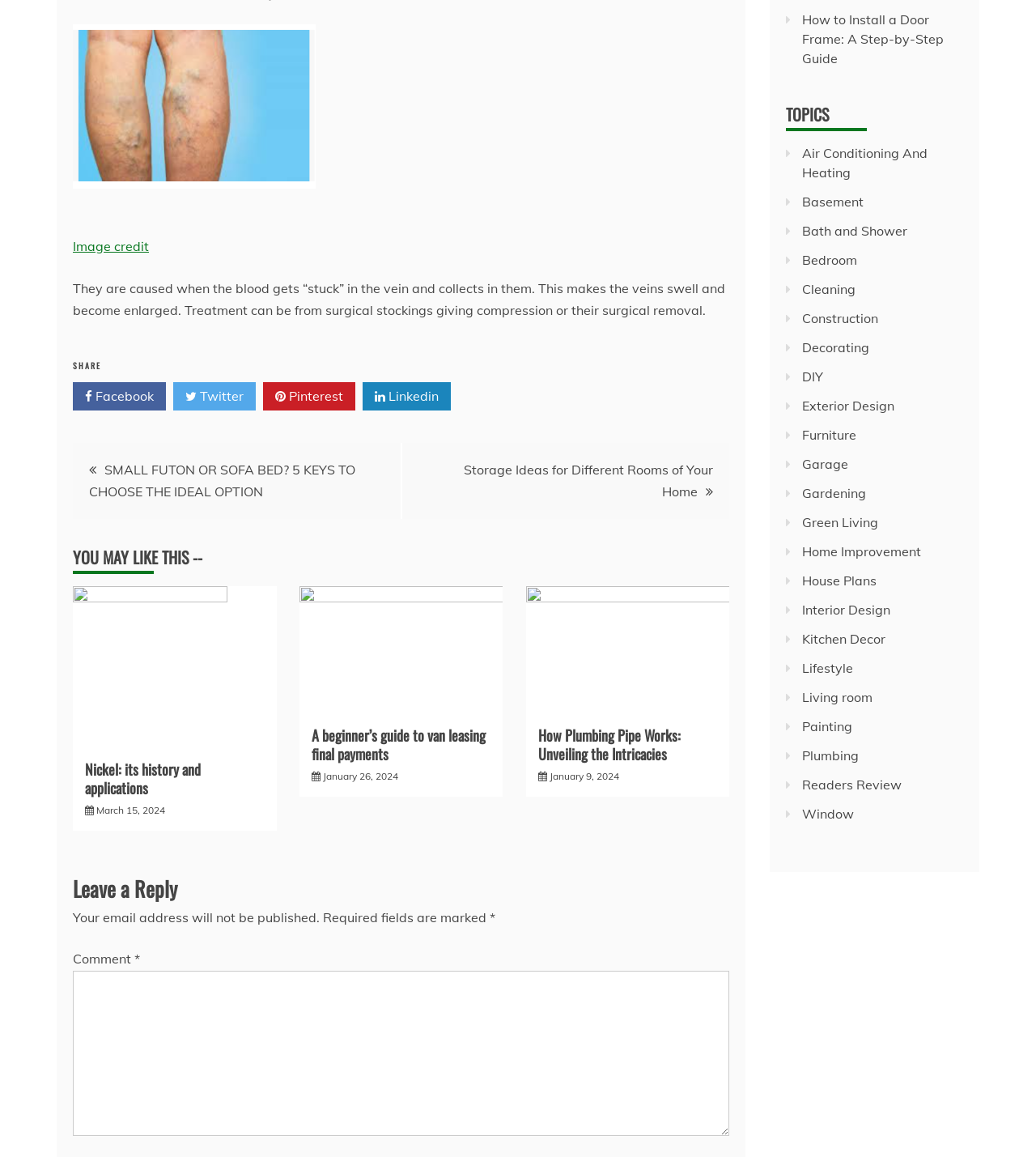What is the title of the first recommended post?
Refer to the image and provide a detailed answer to the question.

I looked at the first recommended post section and found the heading element with the title 'Nickel: its history and applications'.